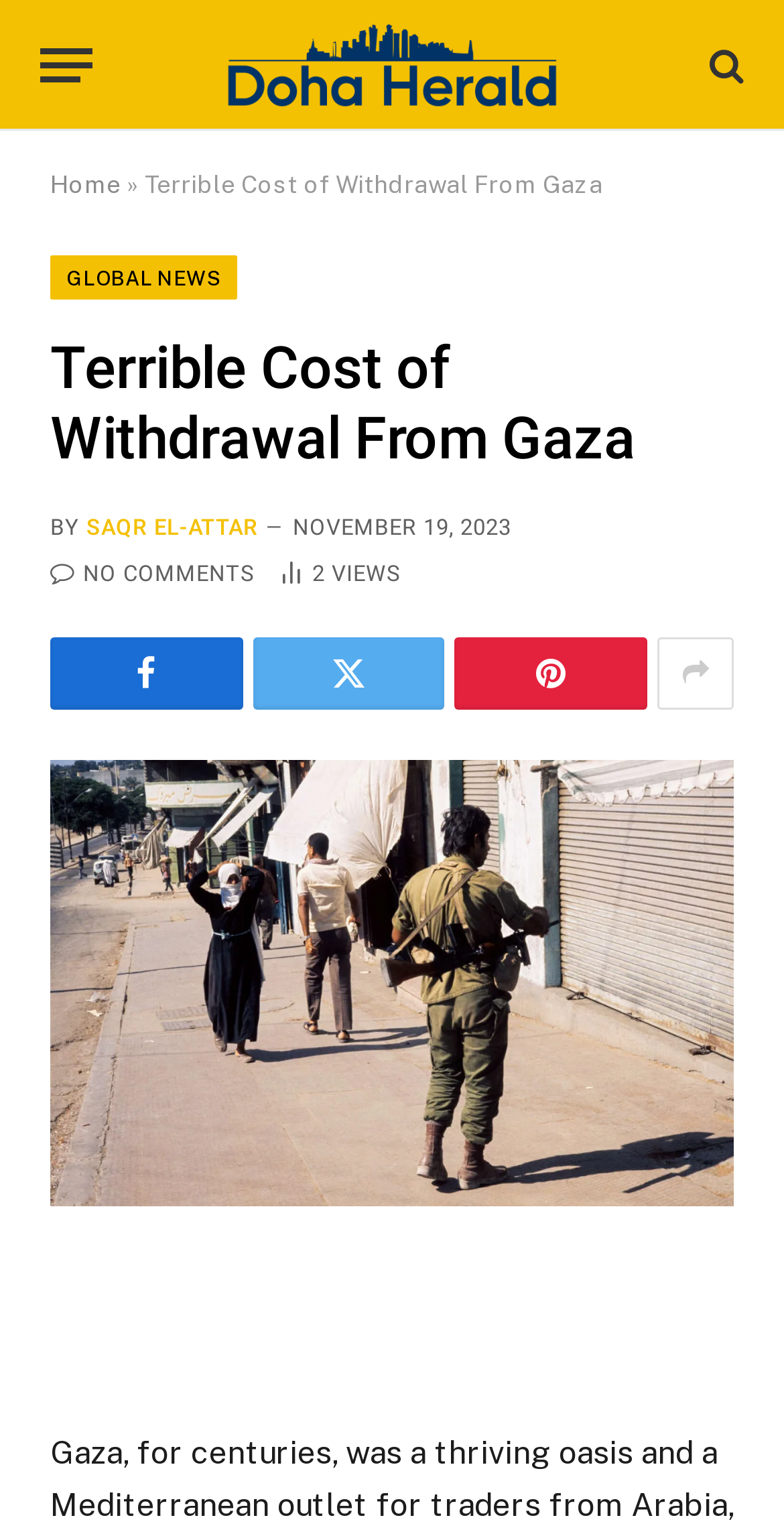Locate the bounding box coordinates of the clickable region to complete the following instruction: "Click the menu button."

[0.051, 0.013, 0.118, 0.072]